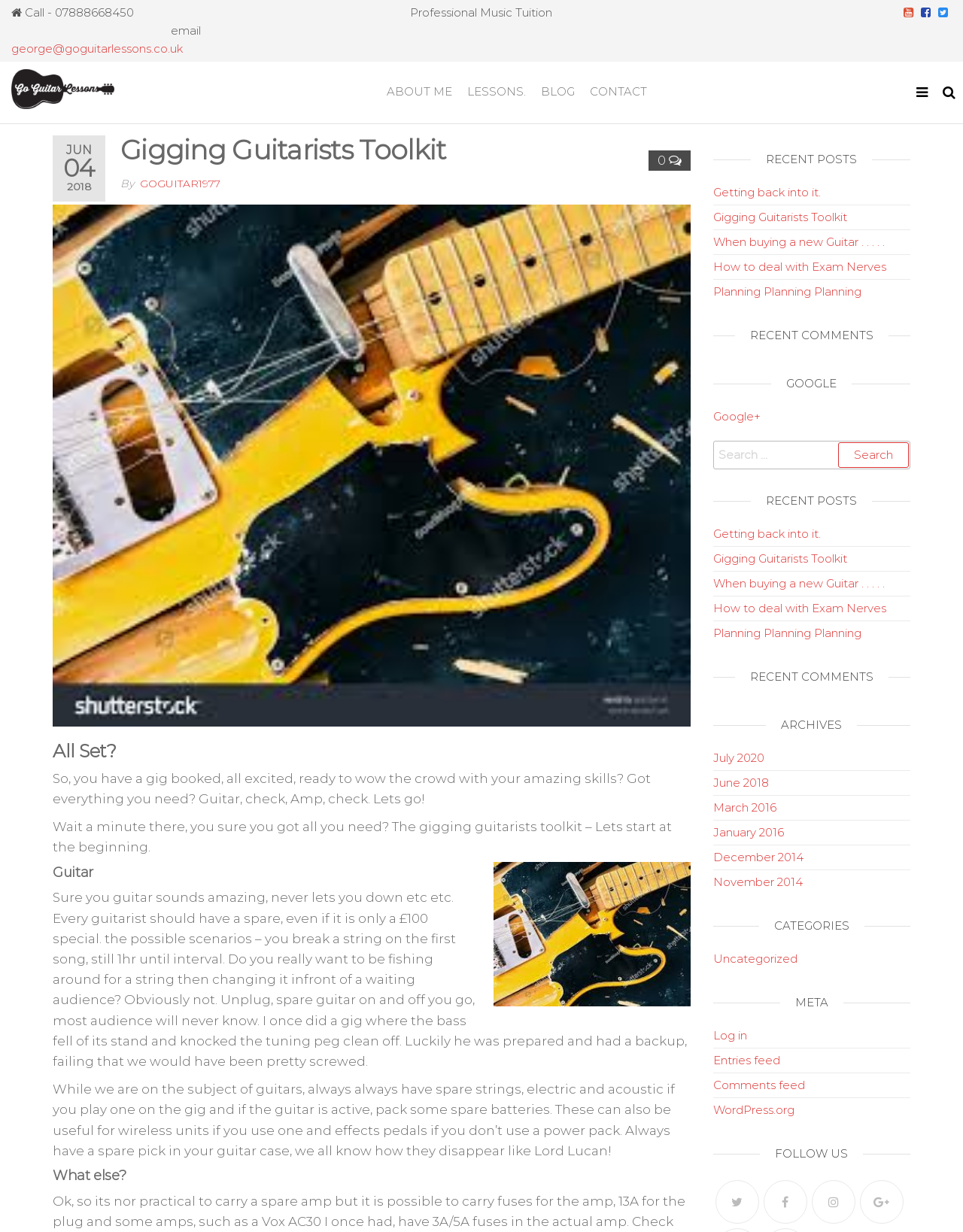Extract the top-level heading from the webpage and provide its text.

Gigging Guitarists Toolkit